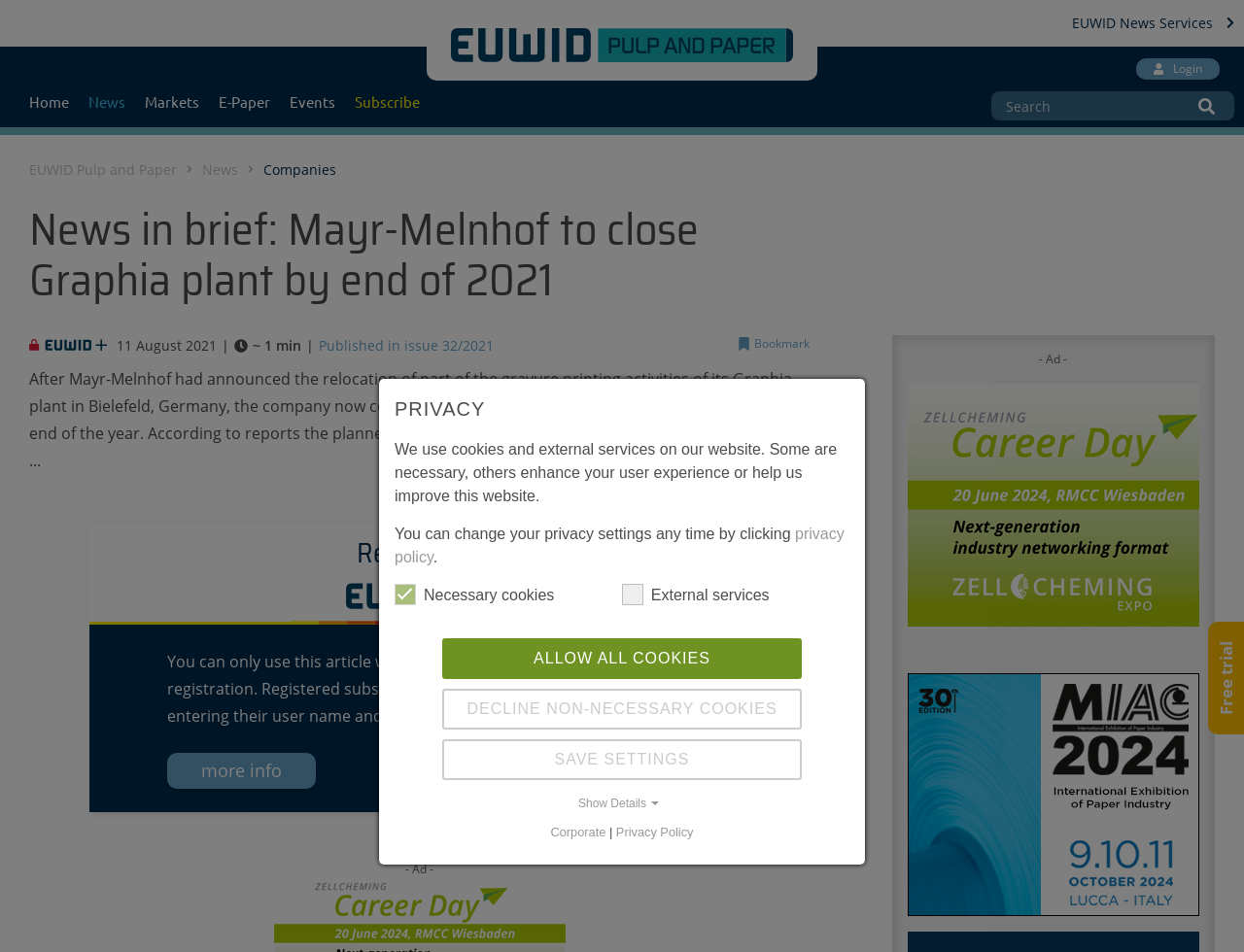From the image, can you give a detailed response to the question below:
What is the time mentioned in the news article?

The news article mentions the time '11 August 2021', which is the date when the article was published.